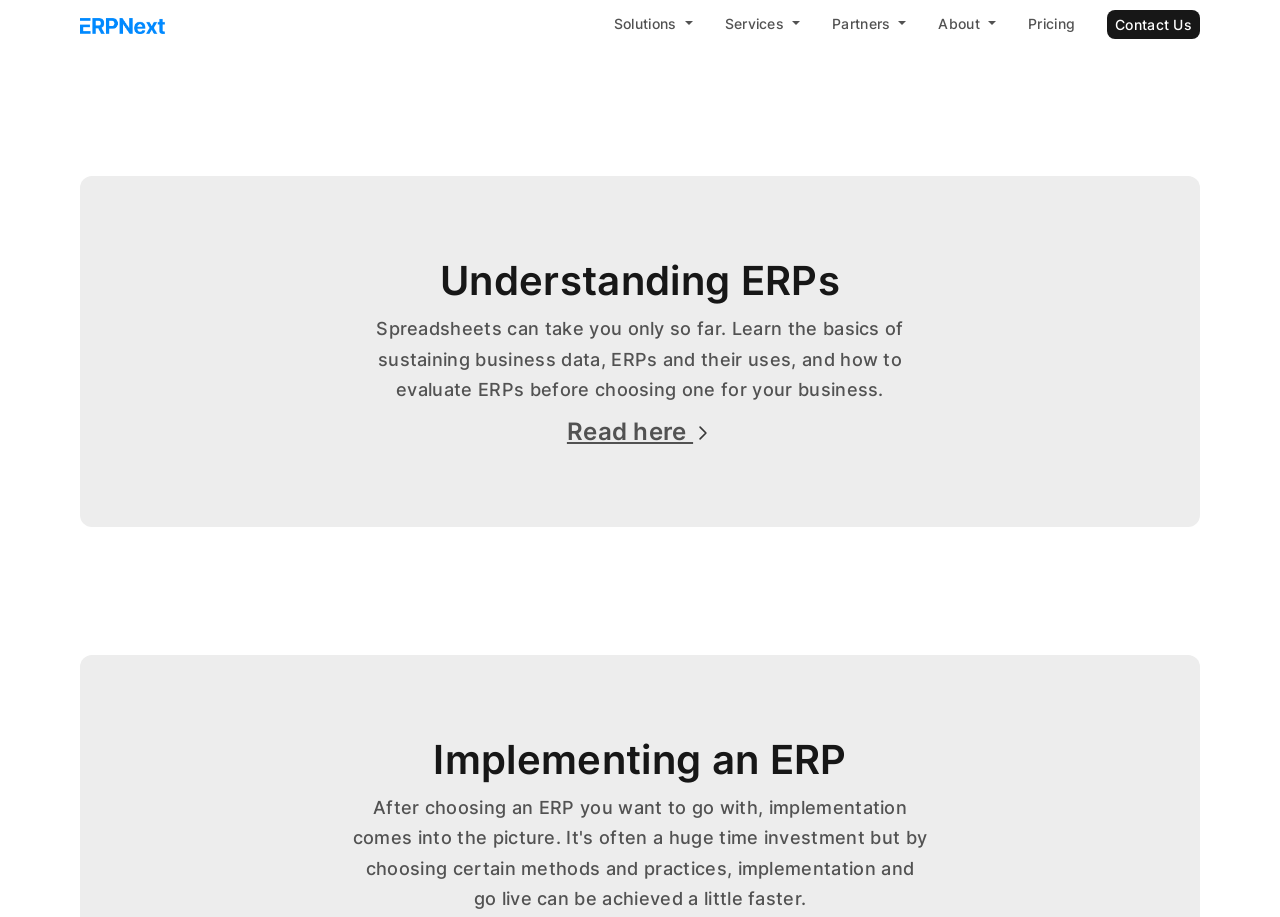Please identify the bounding box coordinates of the element's region that needs to be clicked to fulfill the following instruction: "Click on the 'Read here' link". The bounding box coordinates should consist of four float numbers between 0 and 1, i.e., [left, top, right, bottom].

[0.443, 0.455, 0.557, 0.486]